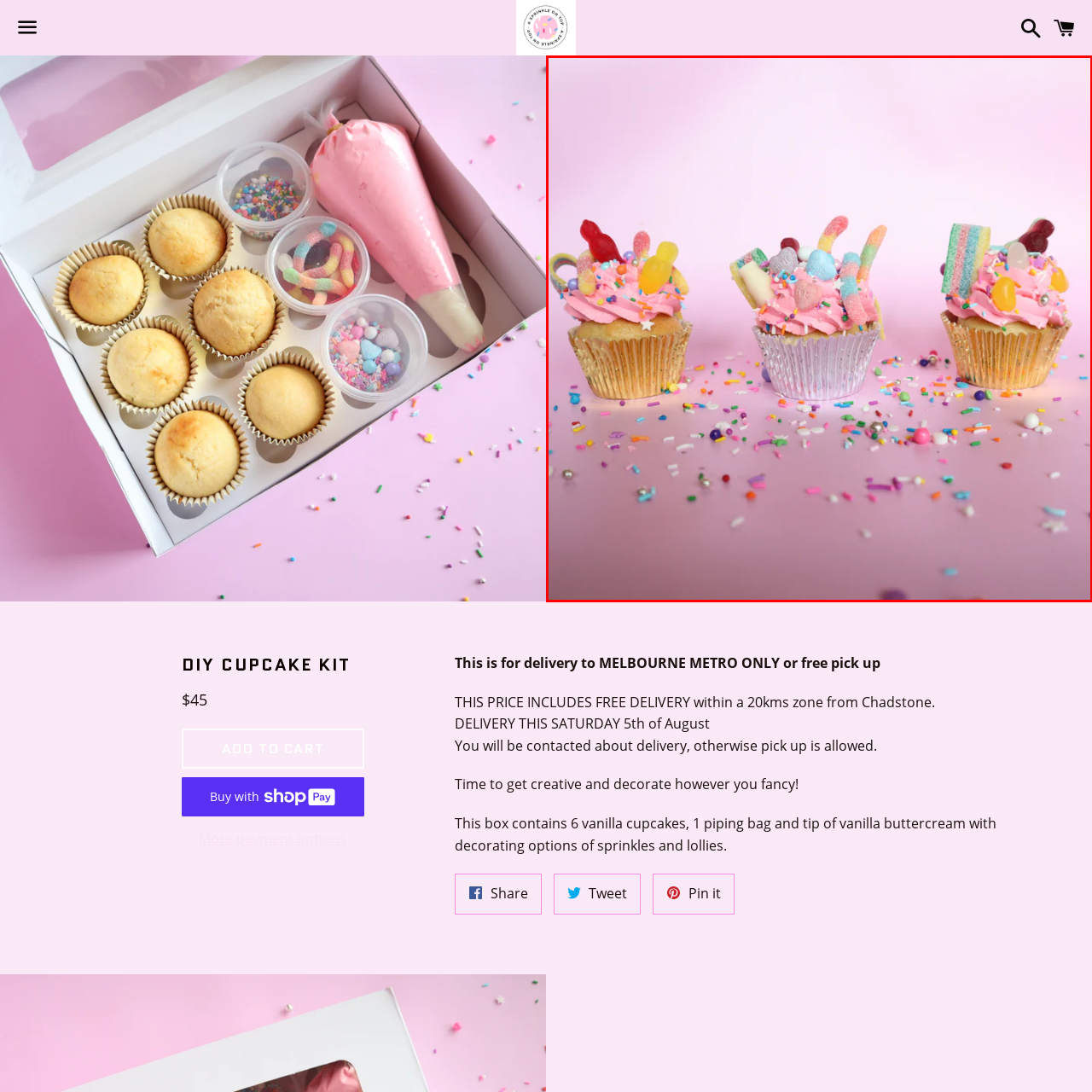Describe in detail the image that is highlighted by the red bounding box.

The image showcases an enticing display of whimsical cupcakes, arranged against a soft pink backdrop. Each cupcake is topped with vibrant pink frosting and adorned with an array of colorful decorative elements, including gummy candies and sprinkles. 

On the left, a cupcake features yellow and pink gummy candies along with star-shaped sprinkles, providing a playful touch. The middle cupcake is elegantly wrapped in a silver foil liner, showcasing blue and pink candies, creating a delightful contrast against its frosting. The third cupcake, on the right, is garnished with a rainbow of candies and round sprinkles, exuding a cheerful, festive vibe.

Scatterings of multi-colored sprinkles surround the cupcakes on the smooth surface, enhancing the overall fun and celebratory theme, perfect for any festive occasion. This delightful display is part of a DIY cupcake kit from "A Sprinkle On Top Cakes," inviting creativity and enjoyment in cupcake decoration.